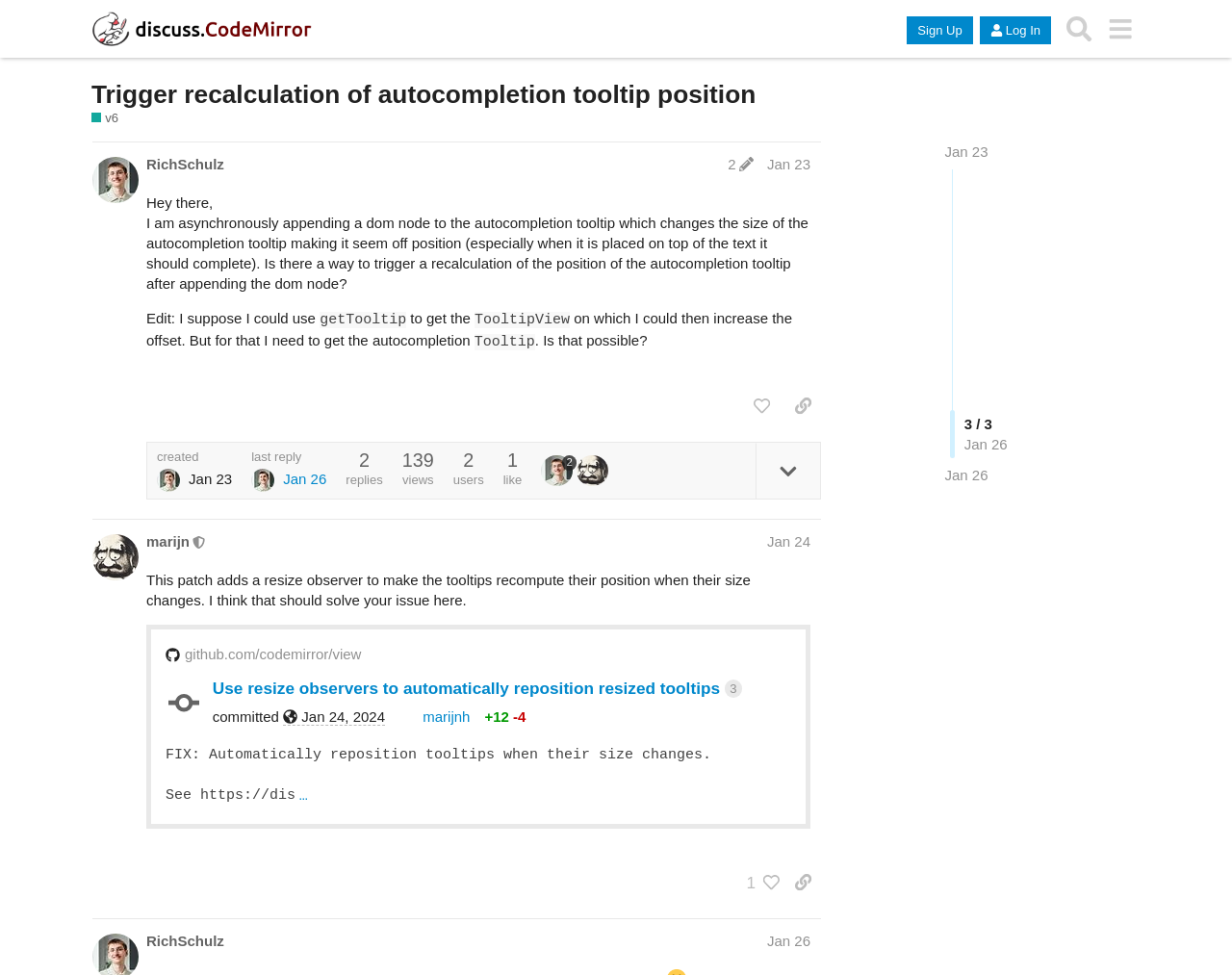What is the topic of the discussion? Observe the screenshot and provide a one-word or short phrase answer.

CodeMirror 6